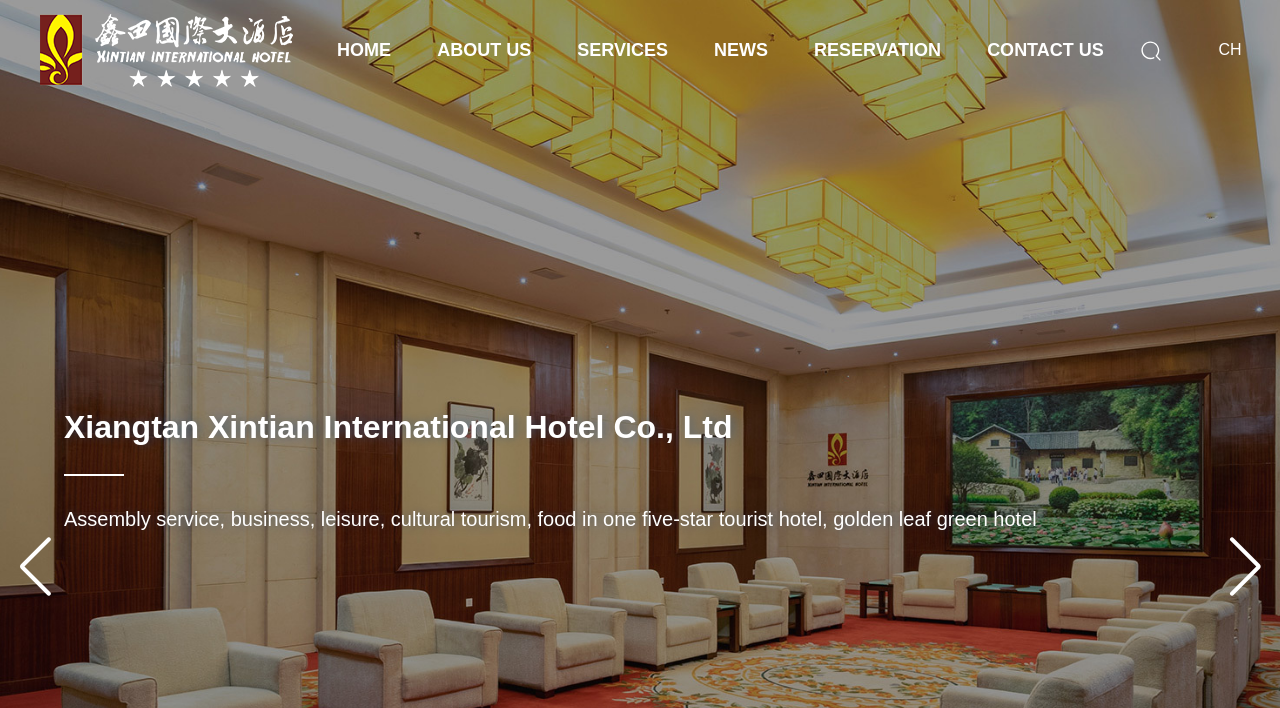Determine the bounding box for the UI element described here: "home".

[0.263, 0.0, 0.306, 0.141]